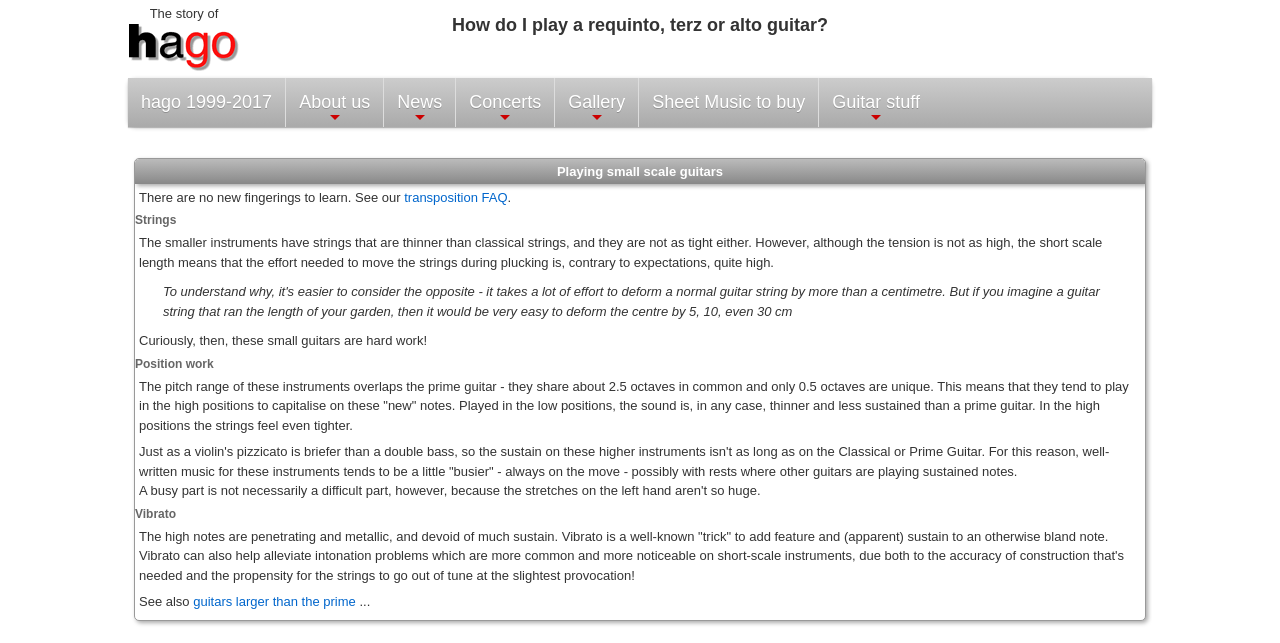Please identify the bounding box coordinates of the clickable area that will fulfill the following instruction: "View Sheet Music to buy". The coordinates should be in the format of four float numbers between 0 and 1, i.e., [left, top, right, bottom].

[0.499, 0.121, 0.639, 0.197]